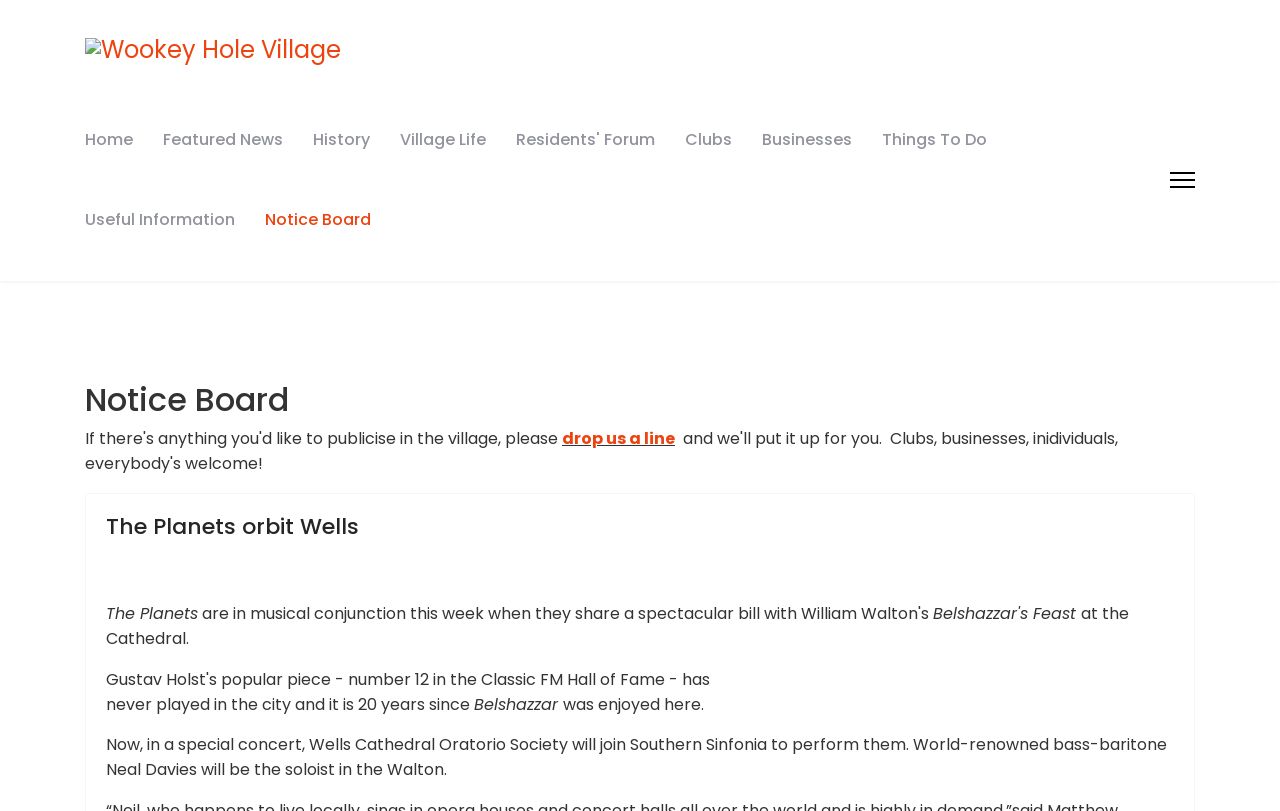Reply to the question with a brief word or phrase: What is the event being described?

A concert